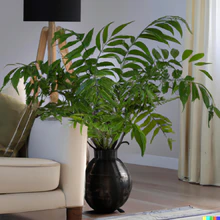Can you give a detailed response to the following question using the information from the image? What is filtering through the curtains?

According to the caption, the setting includes soft natural light filtering through sheer curtains, creating a warm and inviting atmosphere.